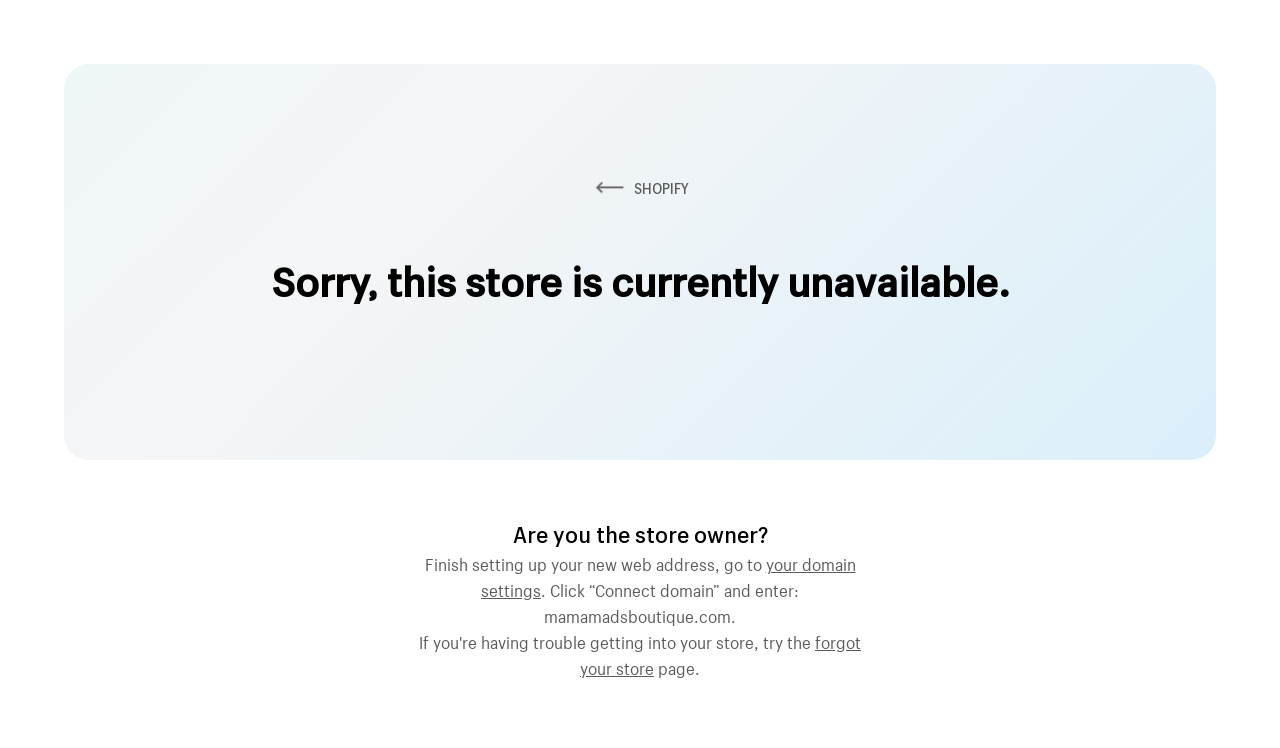What is the action required for the store owner?
Please answer the question with as much detail and depth as you can.

The action required for the store owner can be found in the text that says 'Are you the store owner? Finish setting up your new web address, go to your domain settings'.